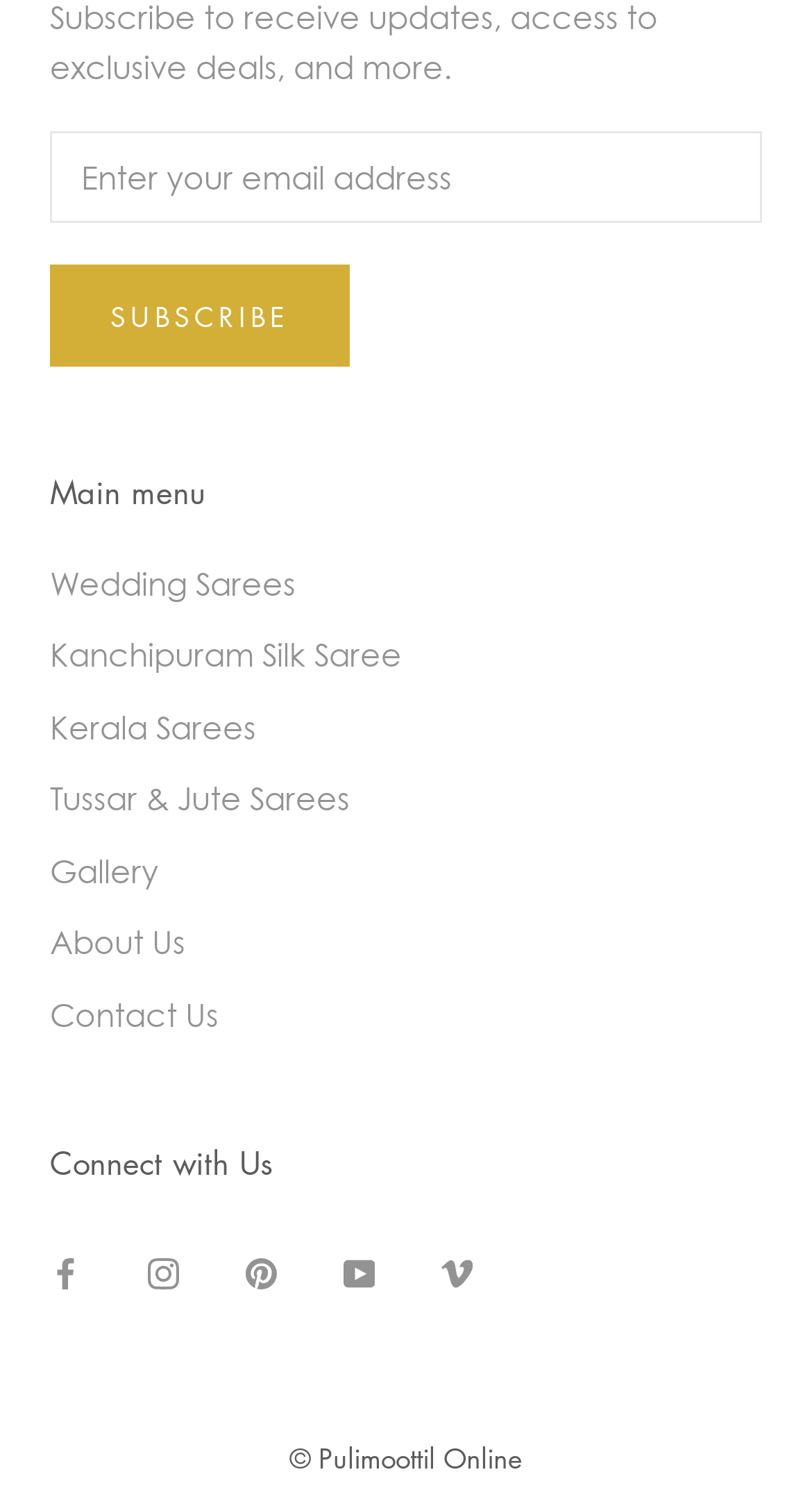What is the copyright information on this website?
Look at the webpage screenshot and answer the question with a detailed explanation.

The link '© Pulimoottil Online' at the bottom of the page indicates that the website's content is copyrighted by Pulimoottil Online.